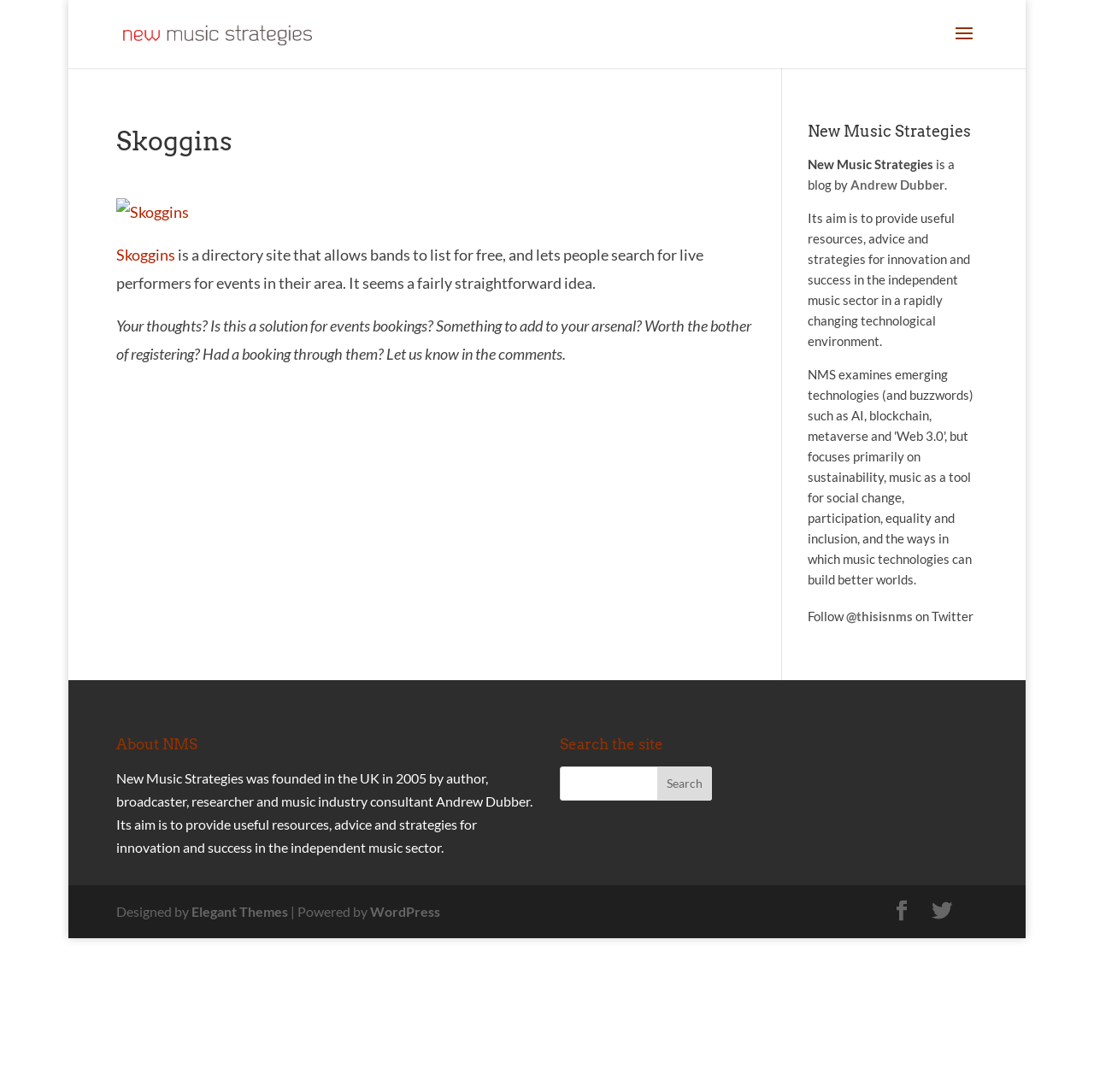Please pinpoint the bounding box coordinates for the region I should click to adhere to this instruction: "Switch to Marathi language".

None